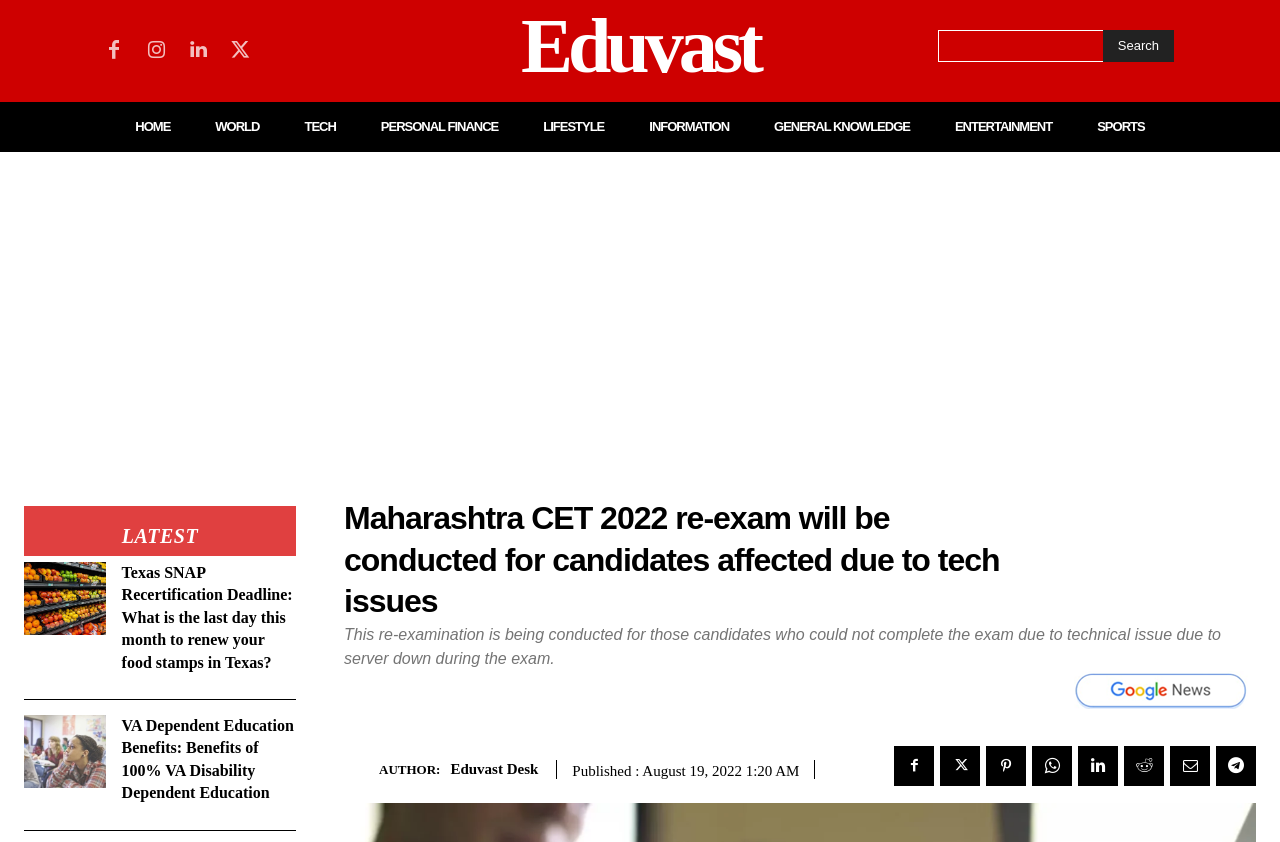Find the bounding box coordinates for the area that must be clicked to perform this action: "Go to HOME page".

[0.106, 0.121, 0.133, 0.181]